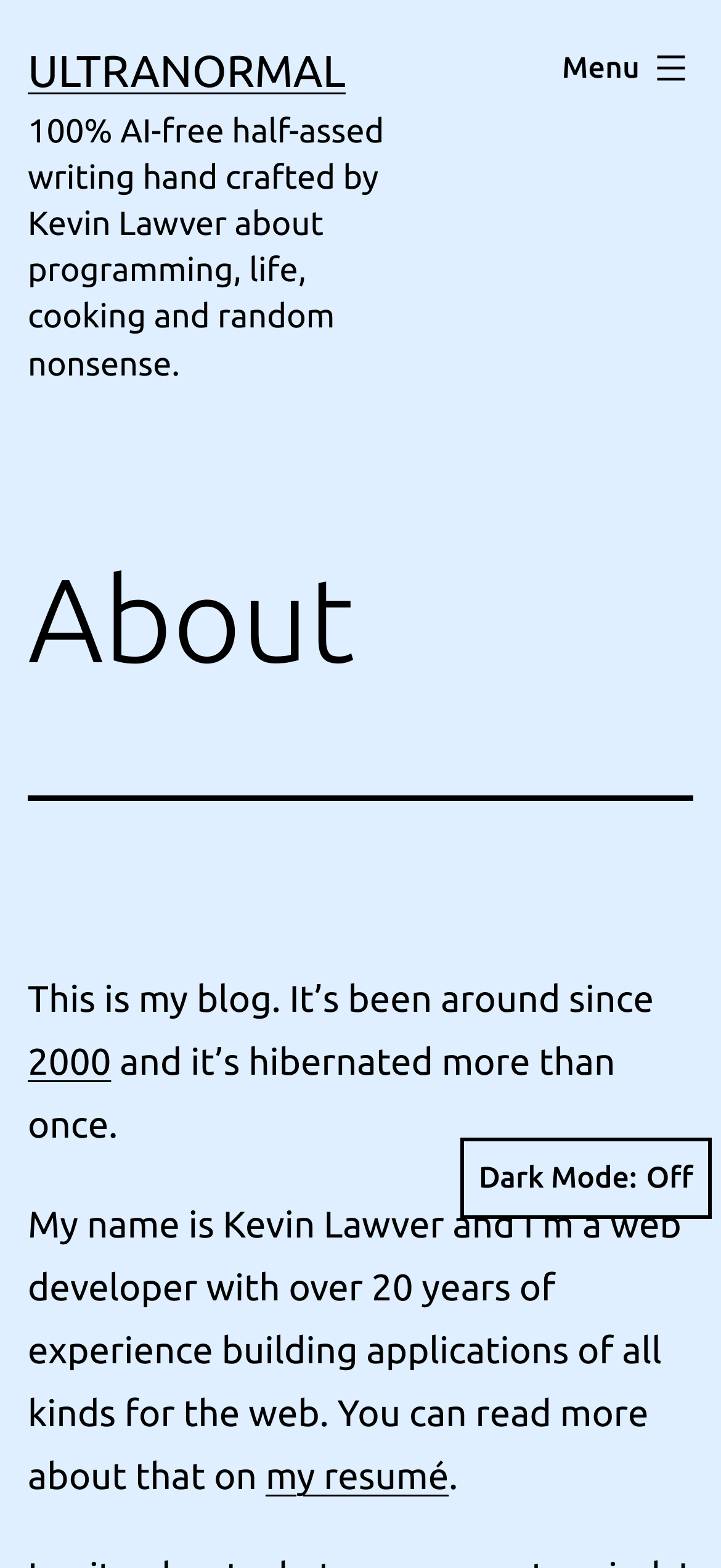Locate the bounding box coordinates of the UI element described by: "2000". Provide the coordinates as four float numbers between 0 and 1, formatted as [left, top, right, bottom].

[0.038, 0.663, 0.154, 0.69]